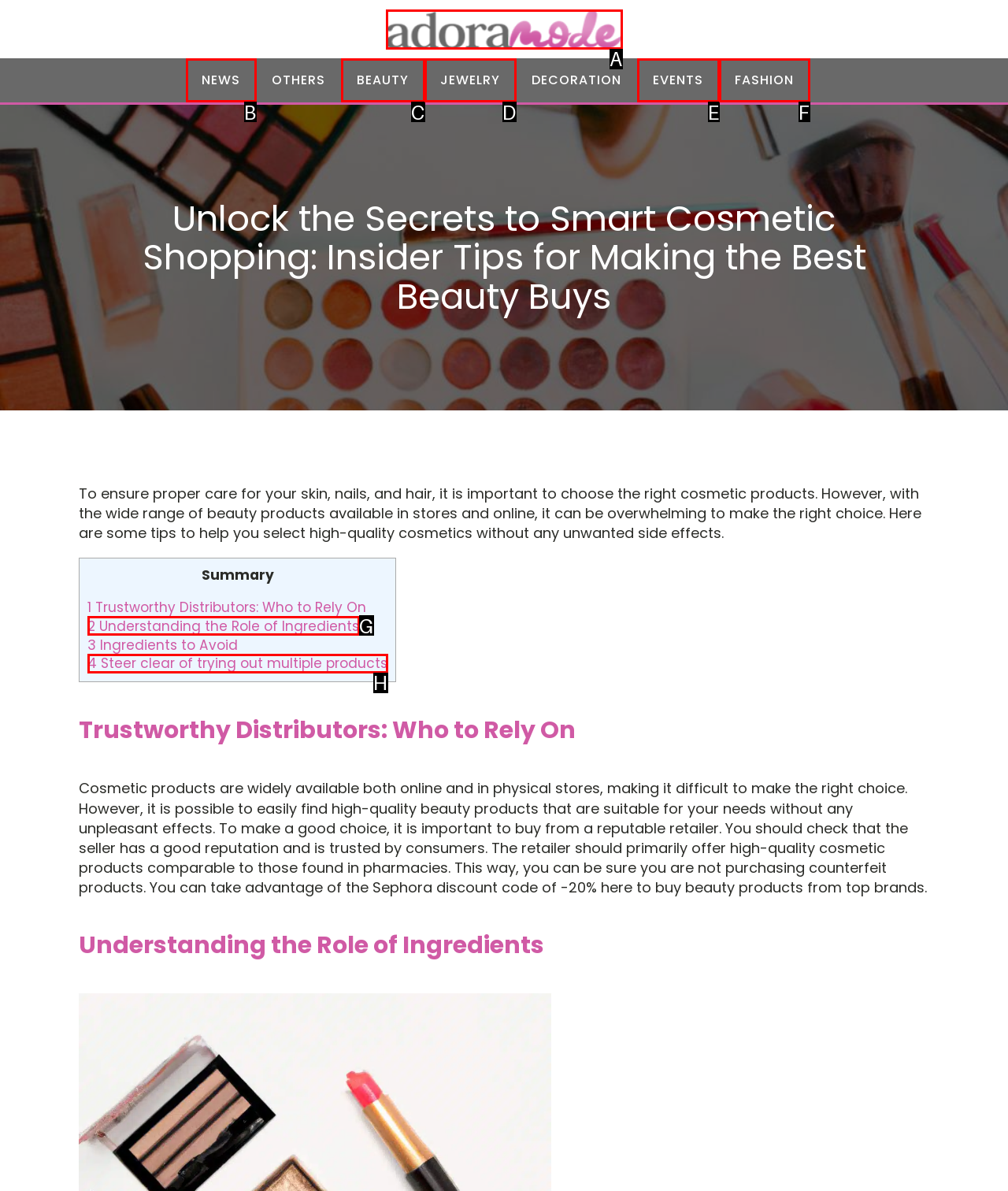Find the option that aligns with: BEAUTY
Provide the letter of the corresponding option.

C